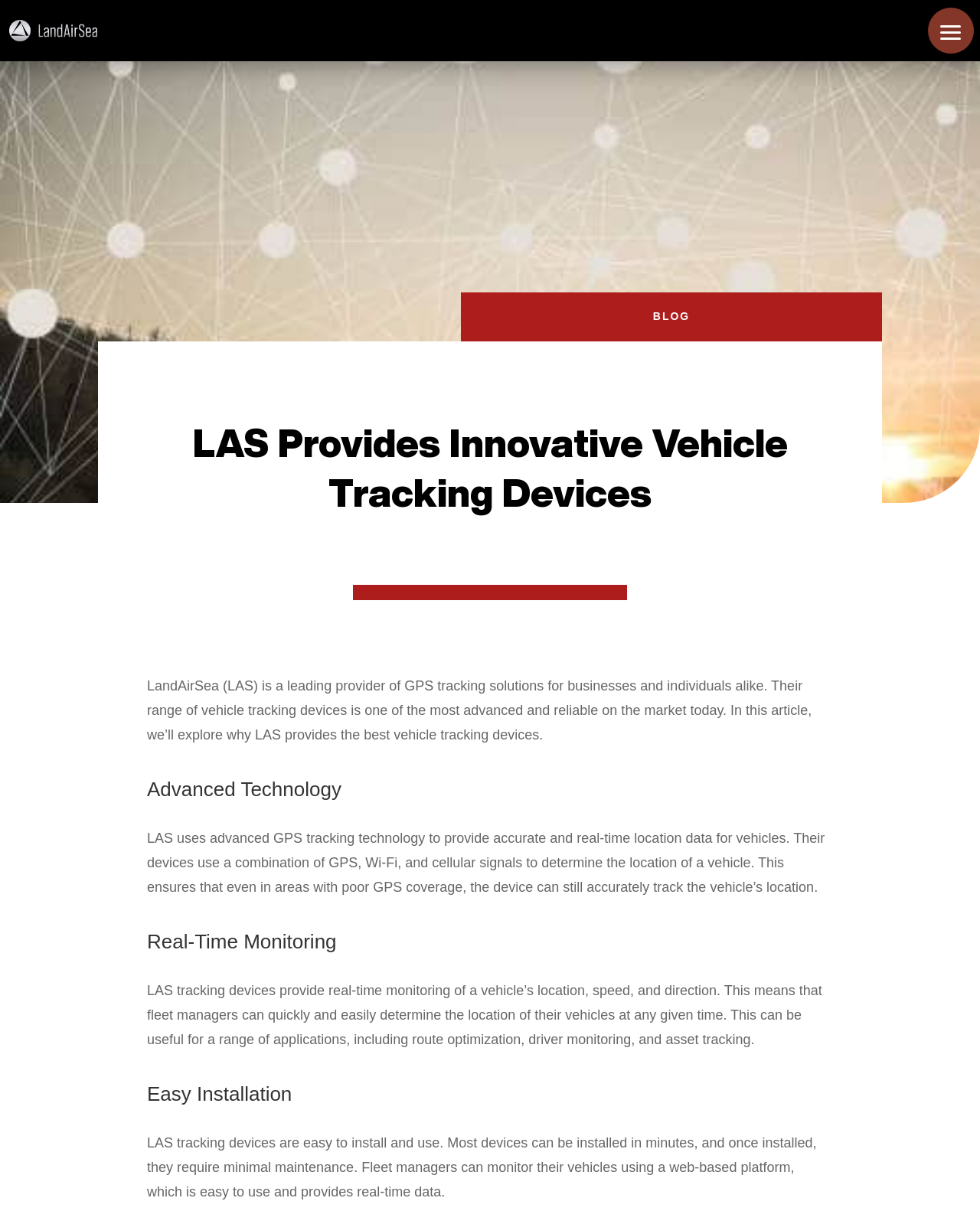What is the purpose of real-time monitoring?
Please ensure your answer to the question is detailed and covers all necessary aspects.

Based on the static text 'LAS tracking devices provide real-time monitoring of a vehicle’s location, speed, and direction. This means that fleet managers can quickly and easily determine the location of their vehicles at any given time. This can be useful for a range of applications, including route optimization, driver monitoring, and asset tracking.', the purpose of real-time monitoring is to enable fleet managers to optimize routes, monitor drivers, and track assets.